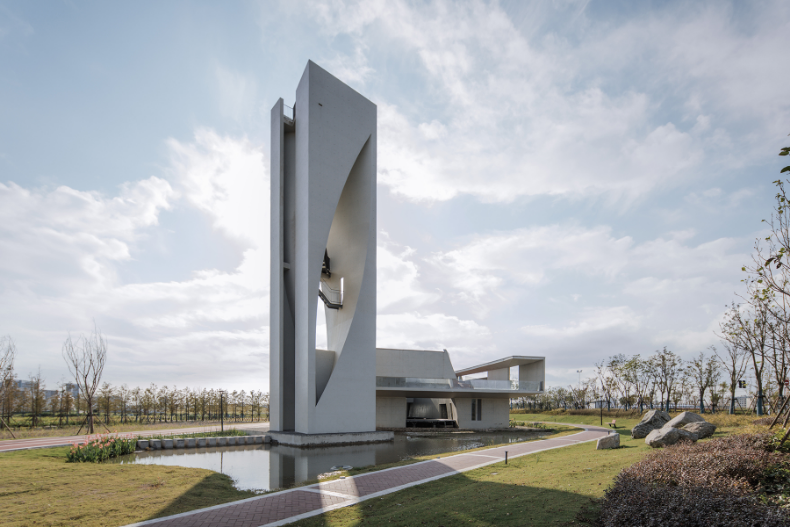Who is the photographer of the image?
Please craft a detailed and exhaustive response to the question.

The caption attributes the image to the photographer, Chen Yang, with the notation '湿地水池景观与建筑 ©陈旸'.